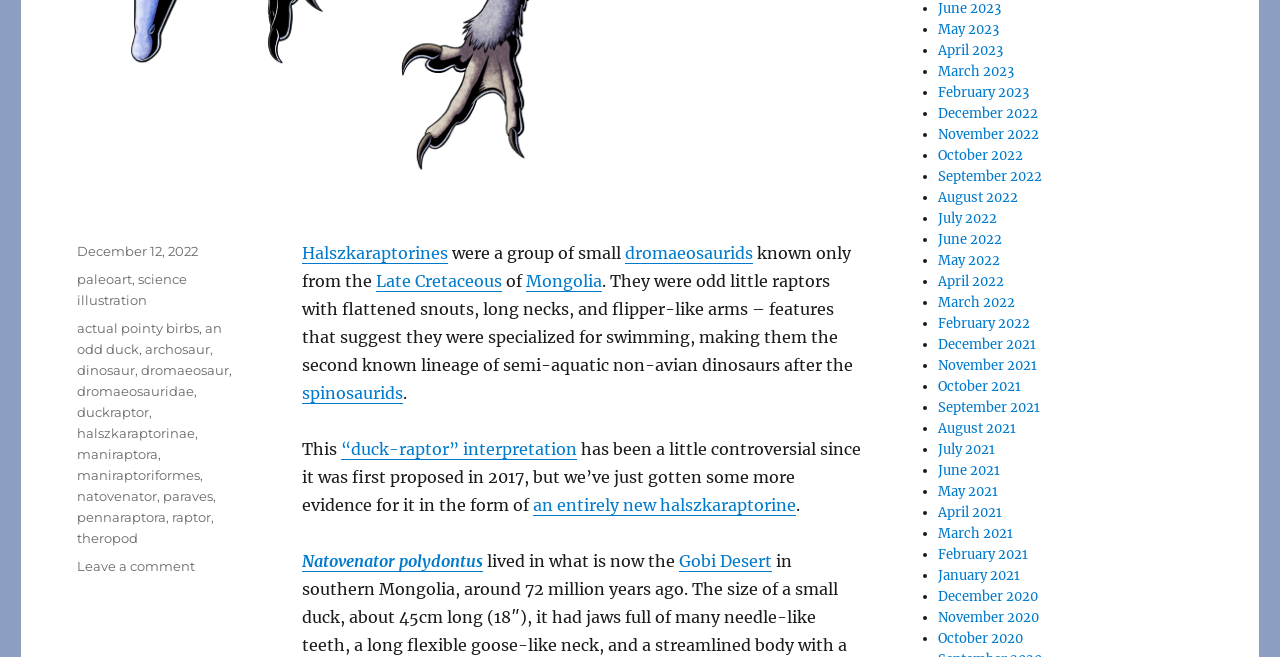In which desert did Natovenator polydontus live?
Examine the image and give a concise answer in one word or a short phrase.

Gobi Desert